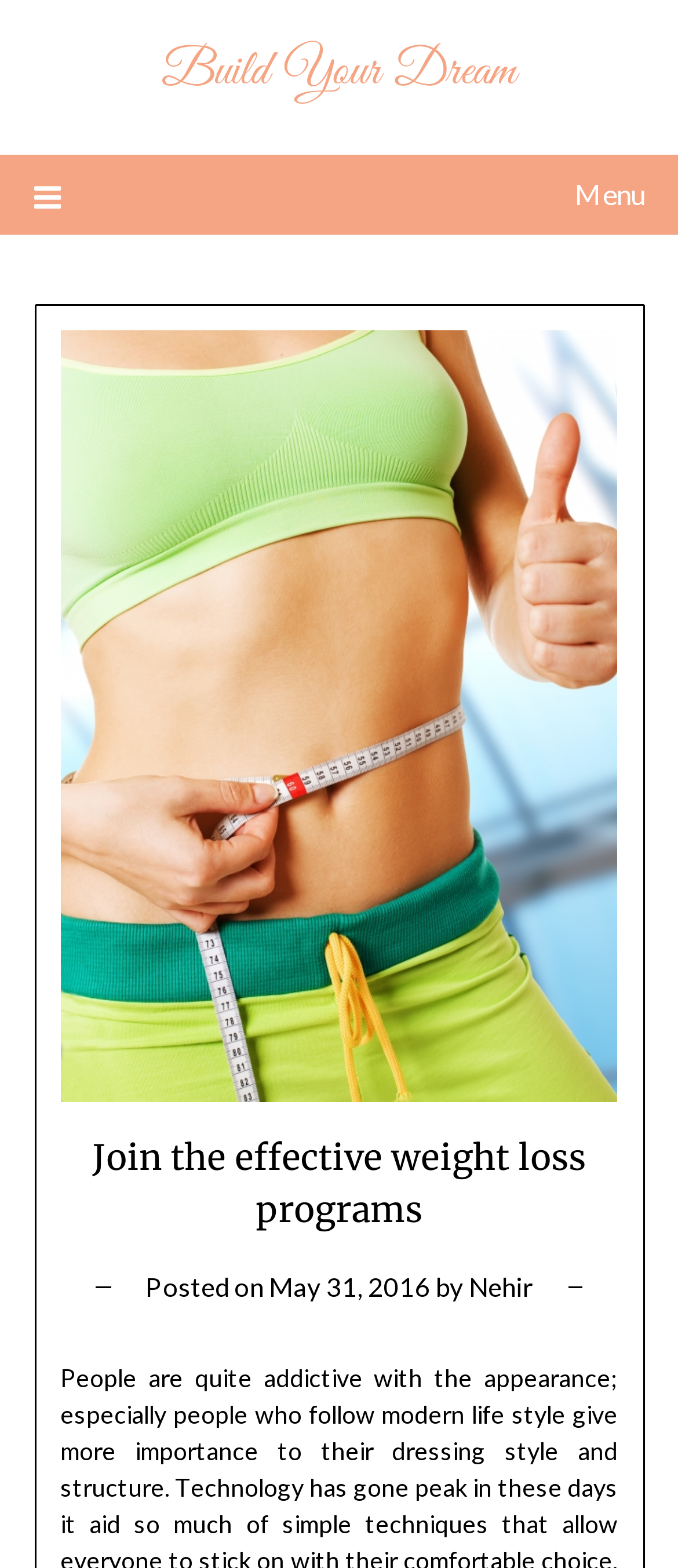Find the UI element described as: "title="The Mortgage Hive"" and predict its bounding box coordinates. Ensure the coordinates are four float numbers between 0 and 1, [left, top, right, bottom].

None